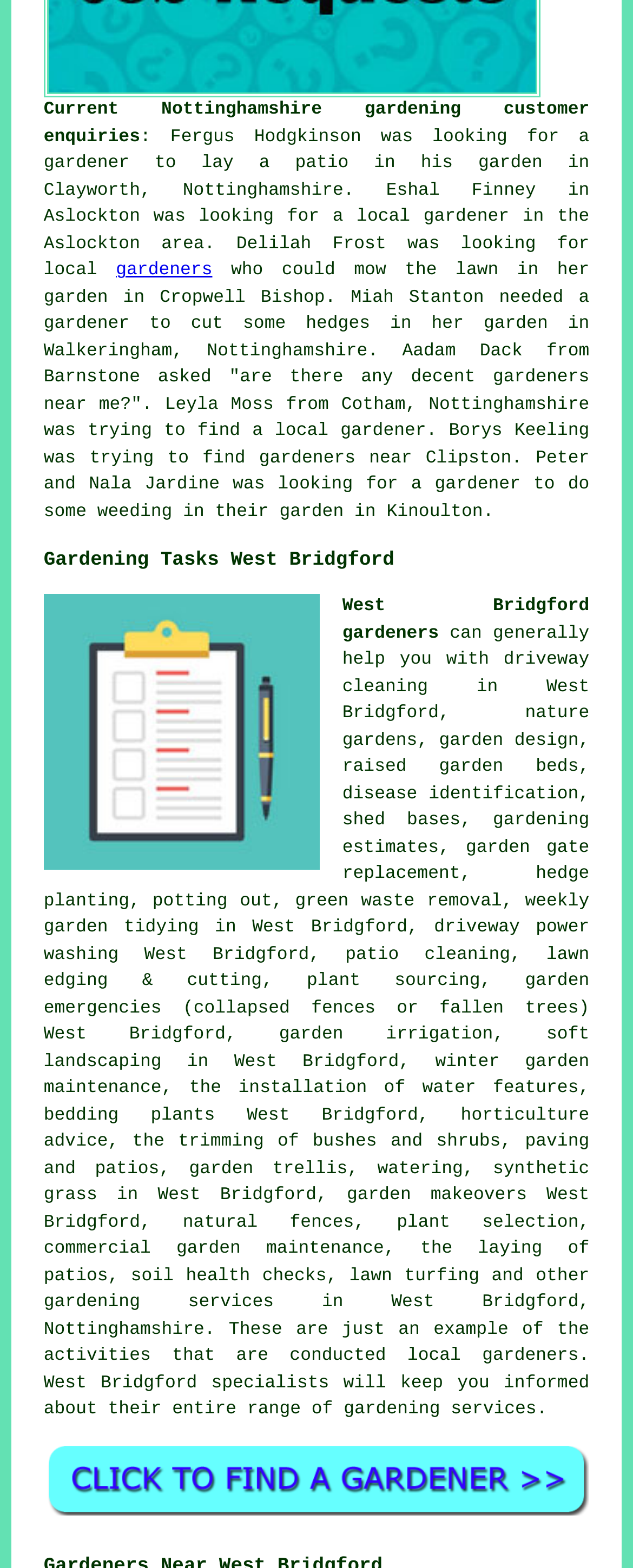Determine the bounding box coordinates of the section to be clicked to follow the instruction: "Click to get a gardener in West Bridgford". The coordinates should be given as four float numbers between 0 and 1, formatted as [left, top, right, bottom].

[0.069, 0.952, 0.931, 0.973]